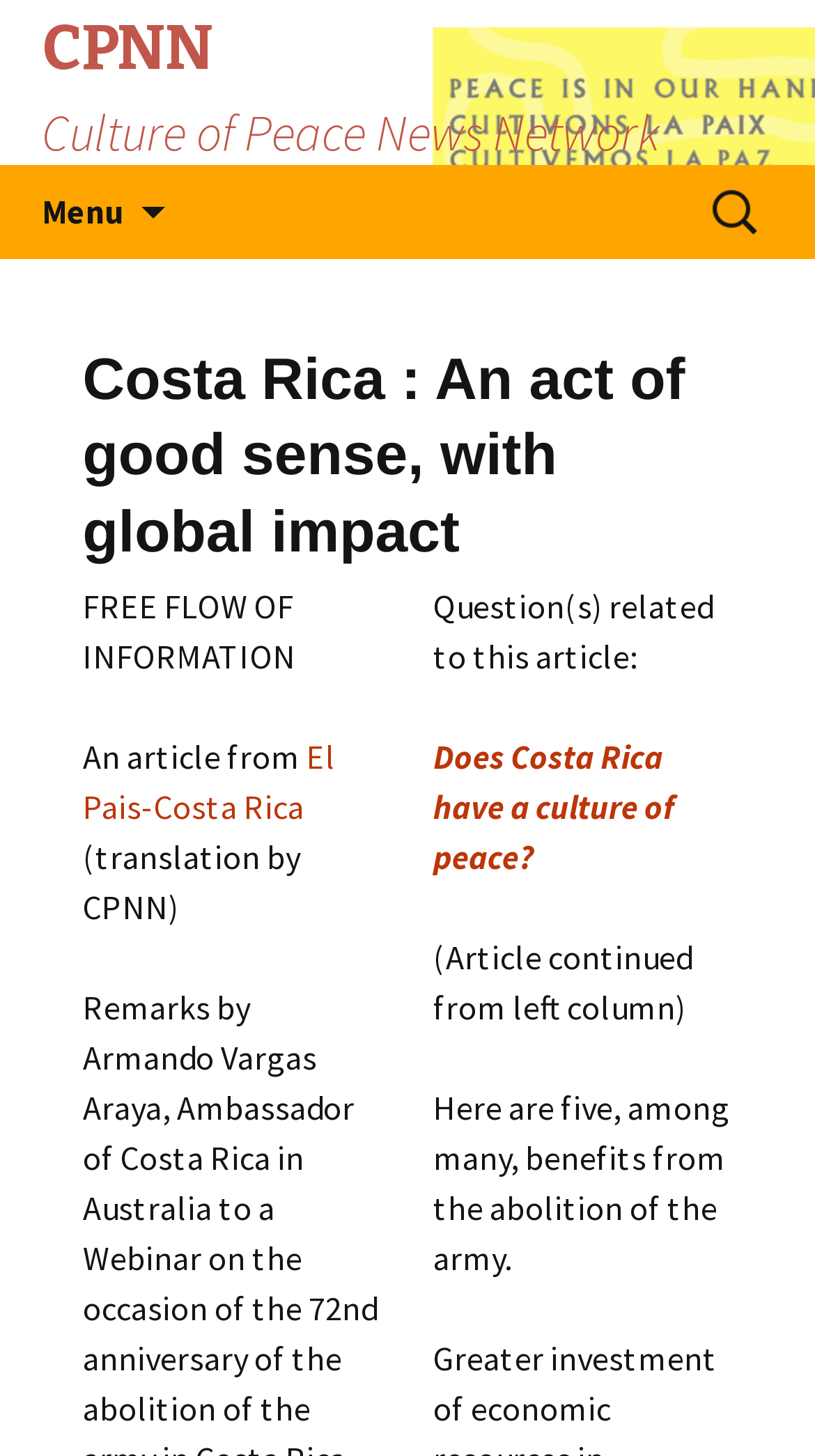Please determine the bounding box coordinates for the UI element described here. Use the format (top-left x, top-left y, bottom-right x, bottom-right y) with values bounded between 0 and 1: El Pais-Costa Rica

[0.101, 0.505, 0.412, 0.568]